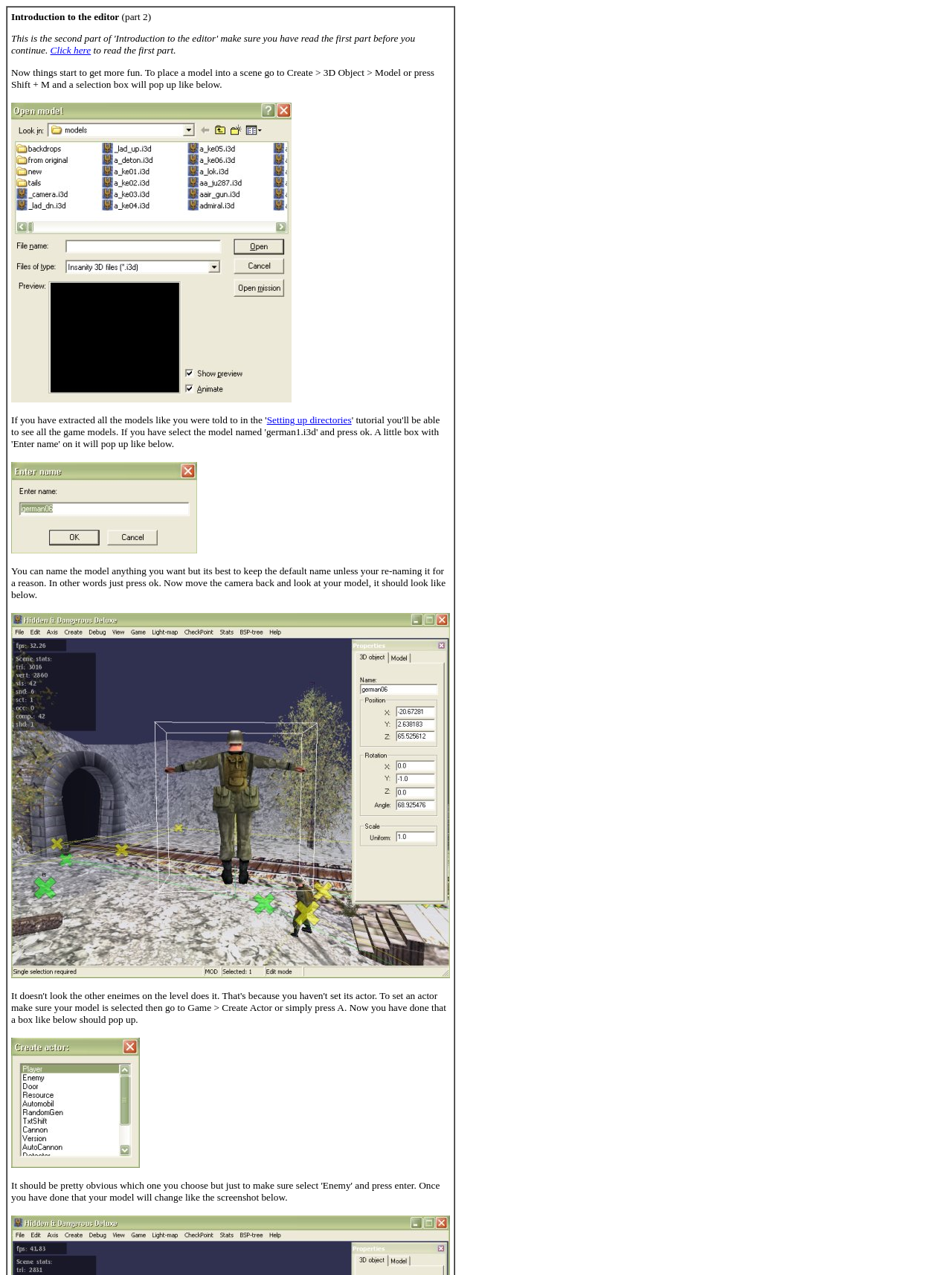How many images are on this webpage?
Using the picture, provide a one-word or short phrase answer.

4